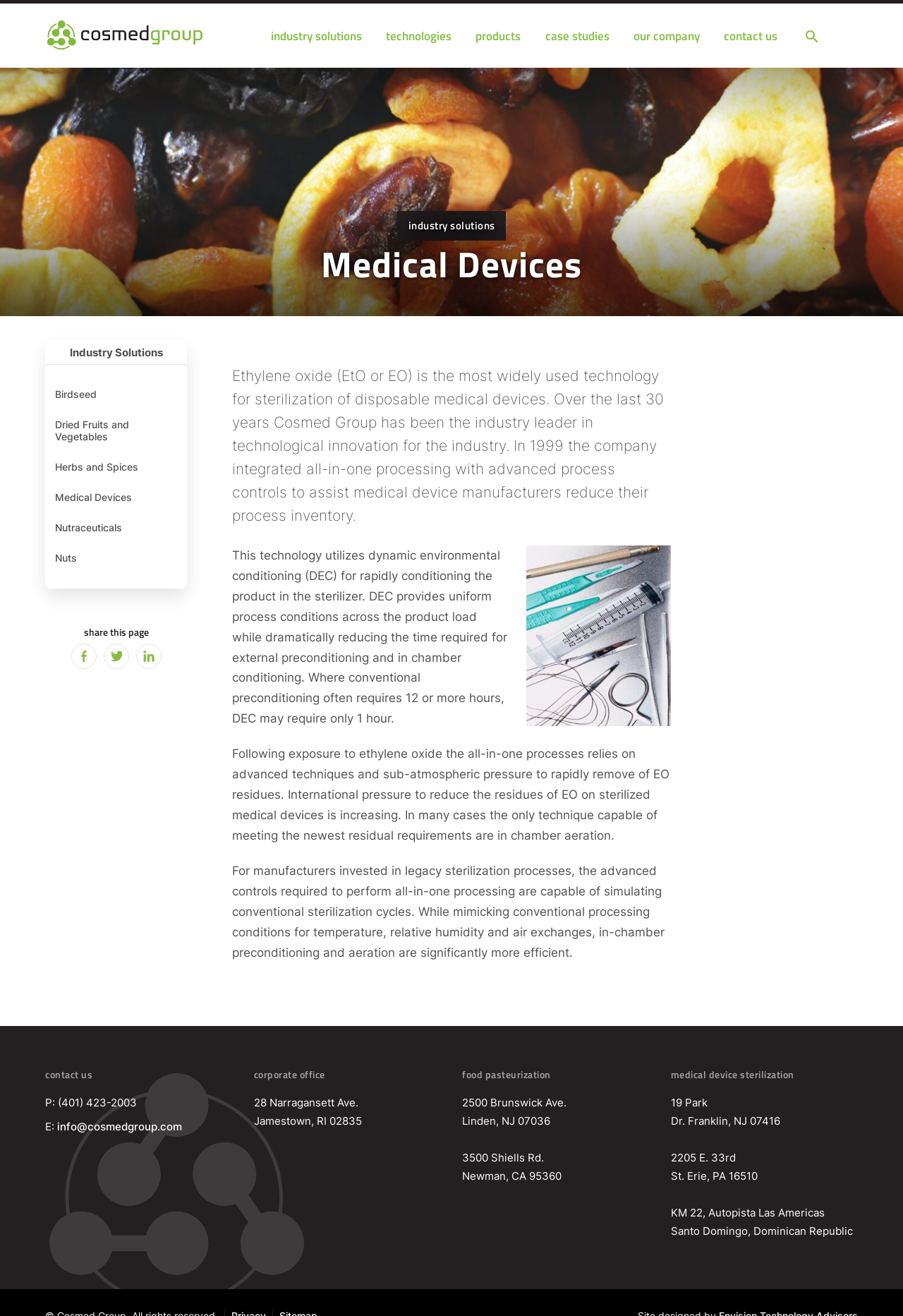Please identify the bounding box coordinates of the area I need to click to accomplish the following instruction: "Search for something".

[0.888, 0.022, 0.91, 0.035]